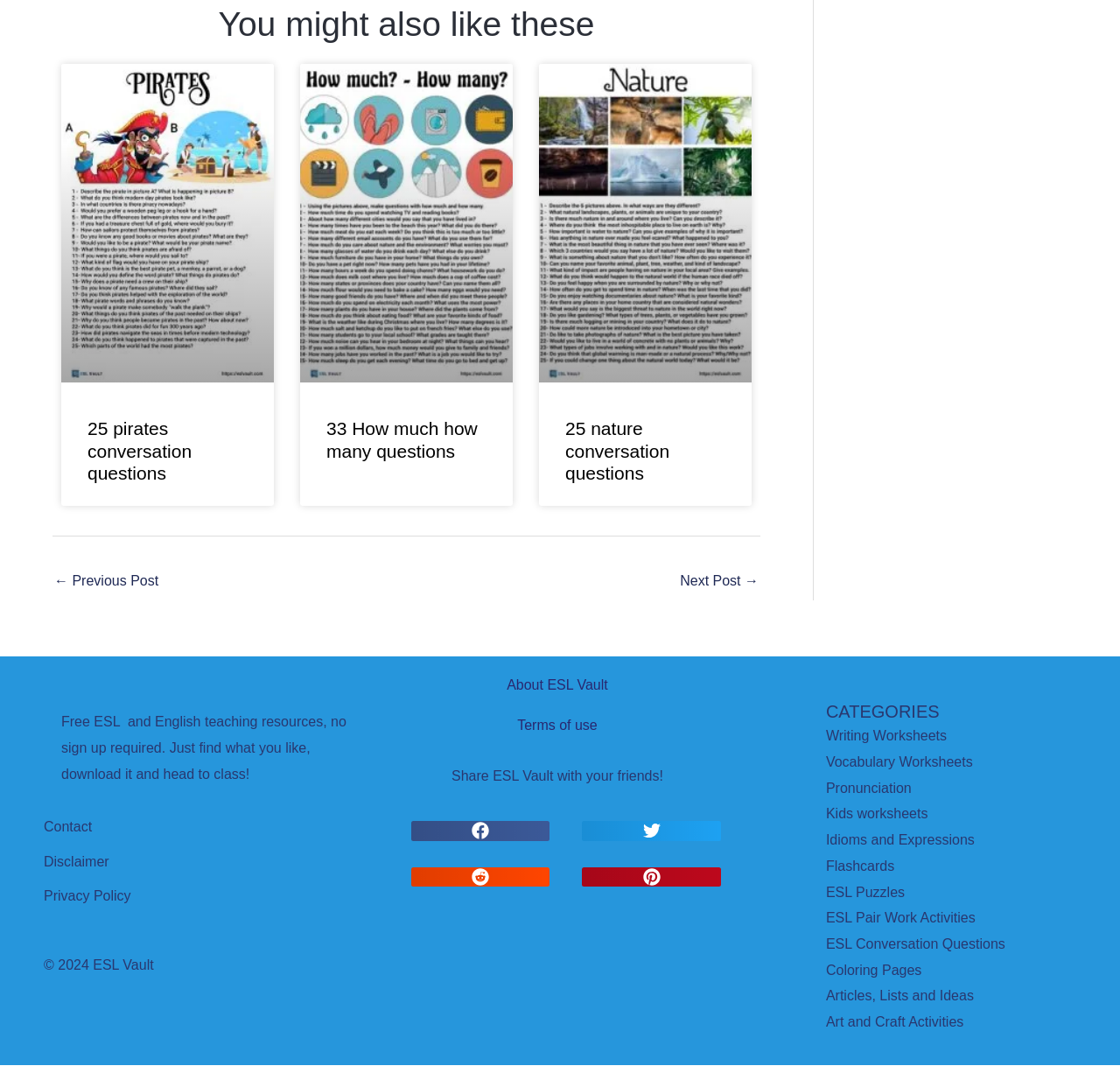For the given element description Writing Worksheets, determine the bounding box coordinates of the UI element. The coordinates should follow the format (top-left x, top-left y, bottom-right x, bottom-right y) and be within the range of 0 to 1.

[0.737, 0.967, 0.845, 0.981]